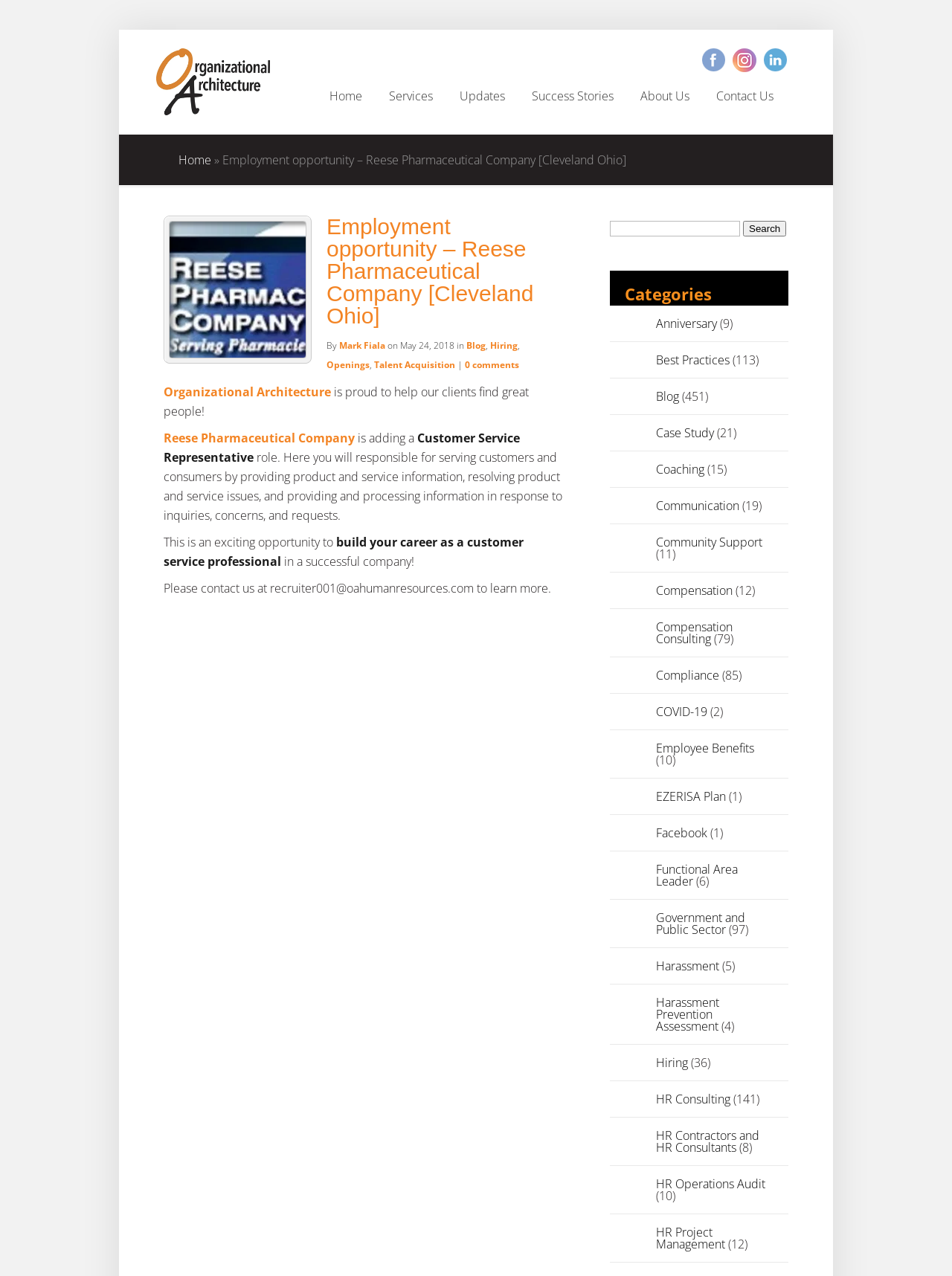Specify the bounding box coordinates of the region I need to click to perform the following instruction: "View the blog". The coordinates must be four float numbers in the range of 0 to 1, i.e., [left, top, right, bottom].

[0.49, 0.266, 0.51, 0.276]